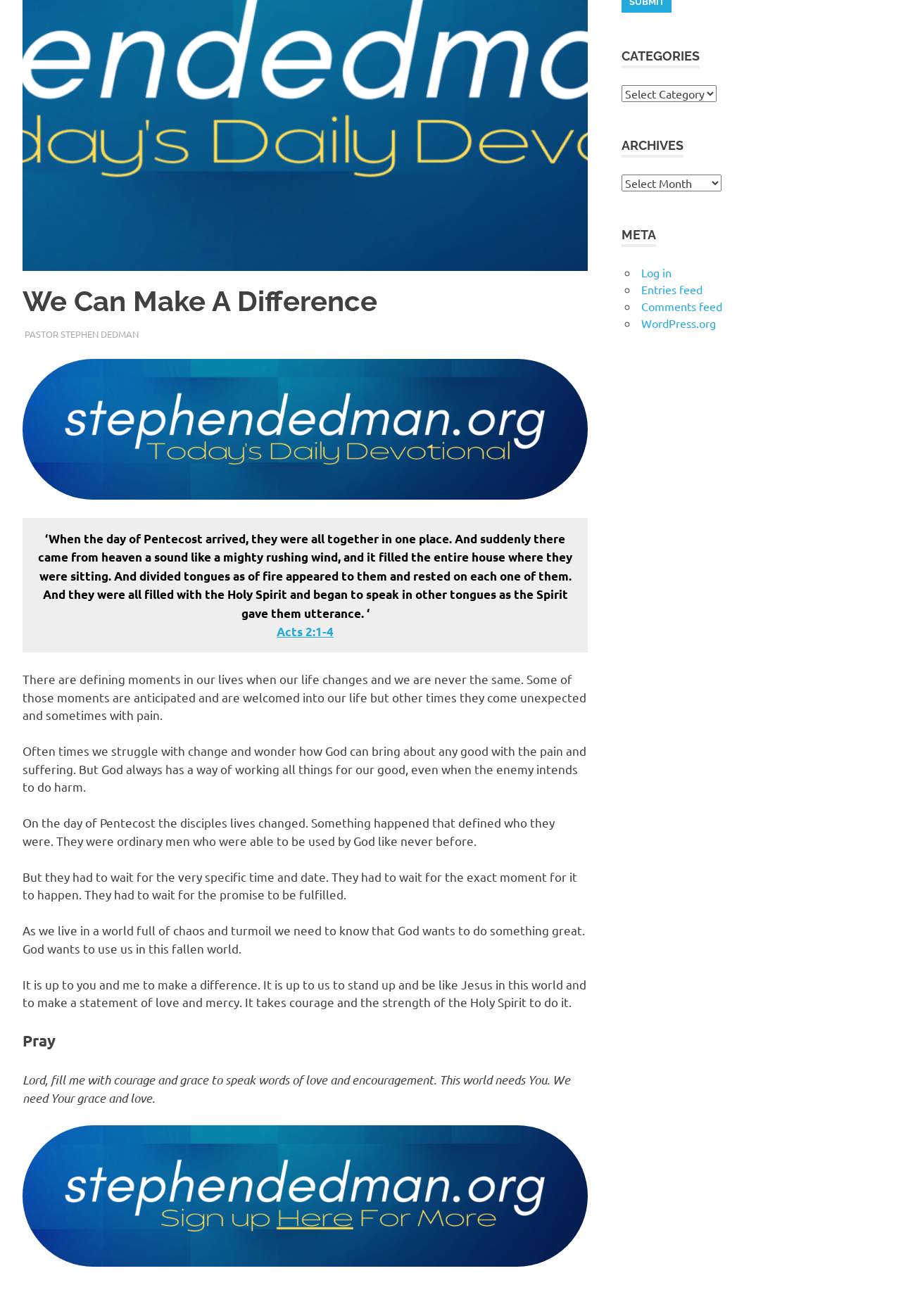Provide the bounding box coordinates for the UI element that is described by this text: "Encouragement". The coordinates should be in the form of four float numbers between 0 and 1: [left, top, right, bottom].

[0.154, 0.249, 0.239, 0.258]